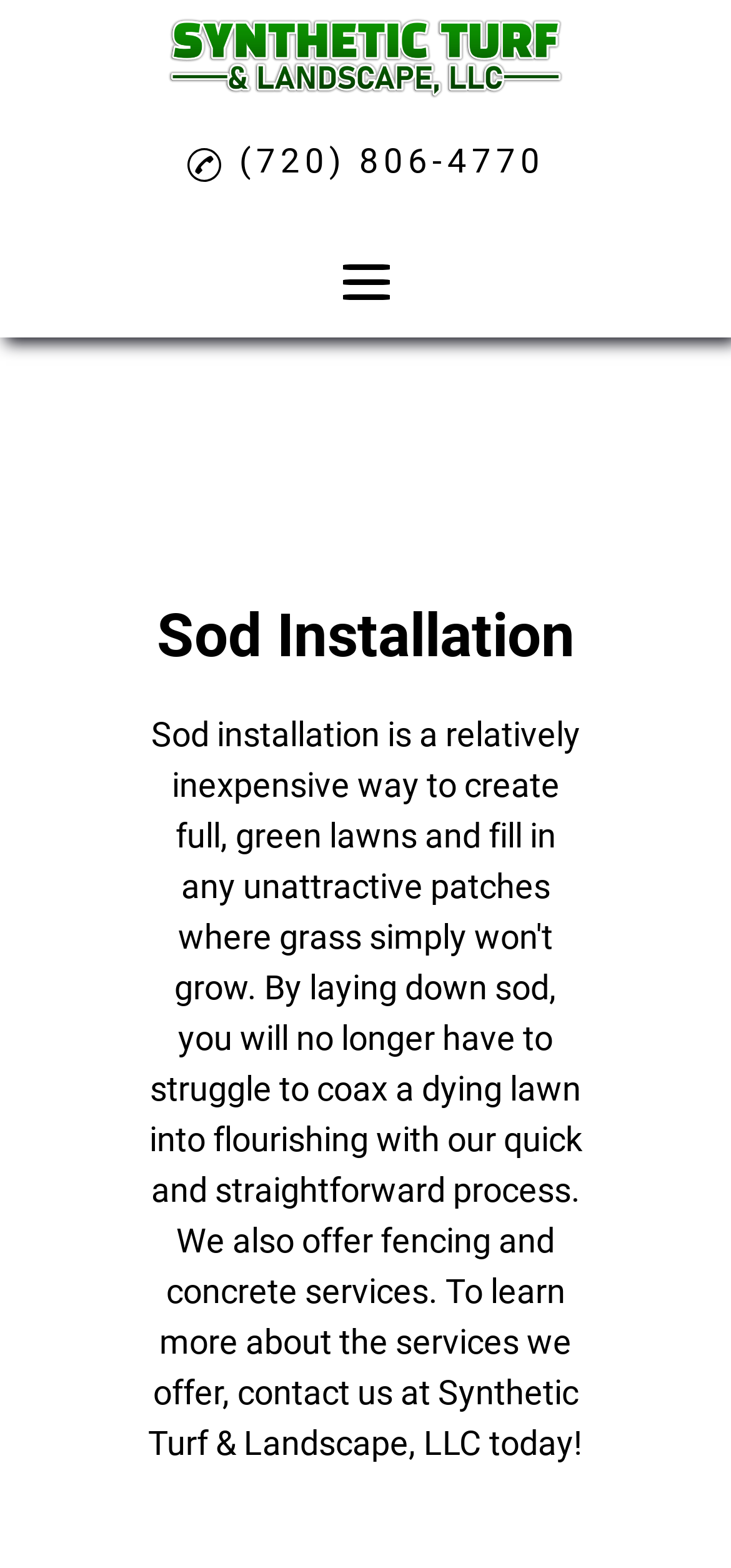Please determine the bounding box coordinates for the element that should be clicked to follow these instructions: "Visit the Gallery".

[0.05, 0.824, 0.95, 0.846]